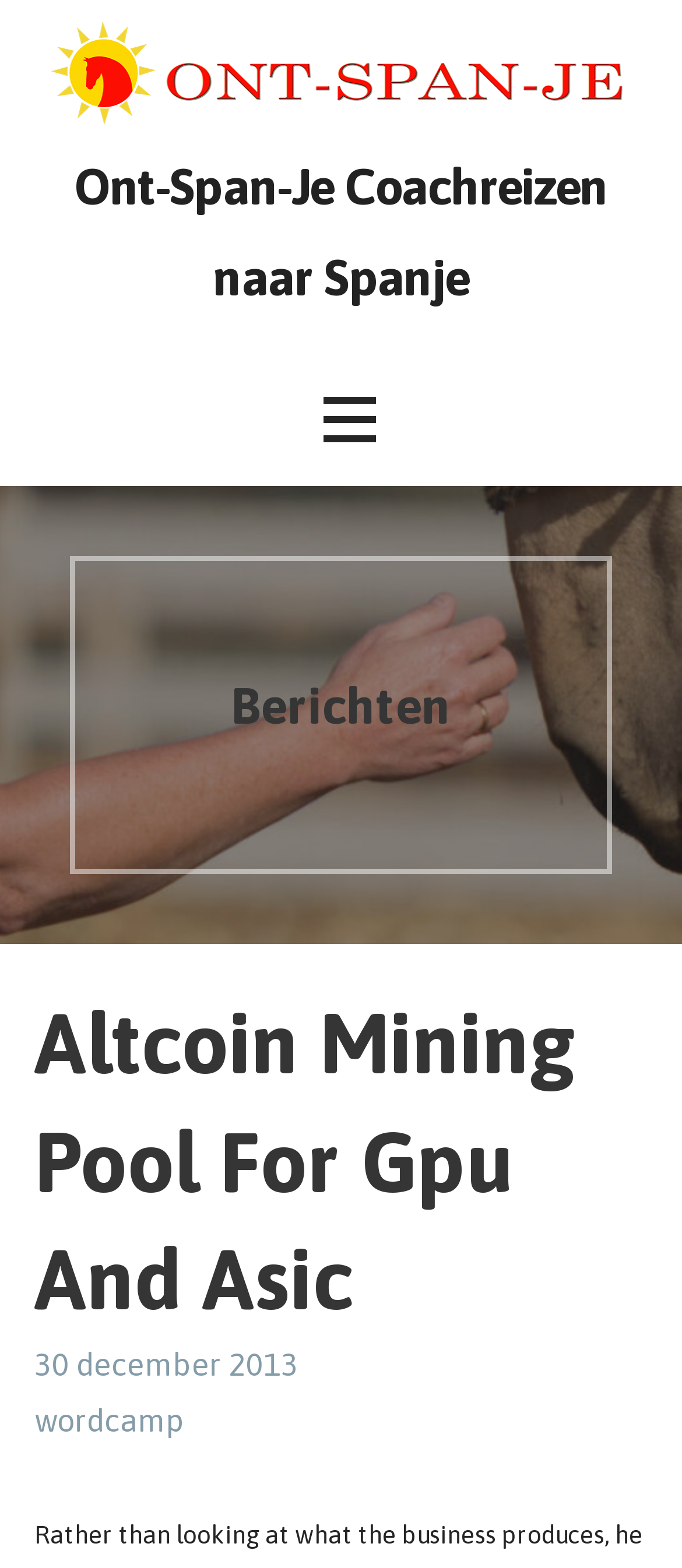What is the purpose of this webpage?
Based on the visual, give a brief answer using one word or a short phrase.

Altcoin Mining Pool